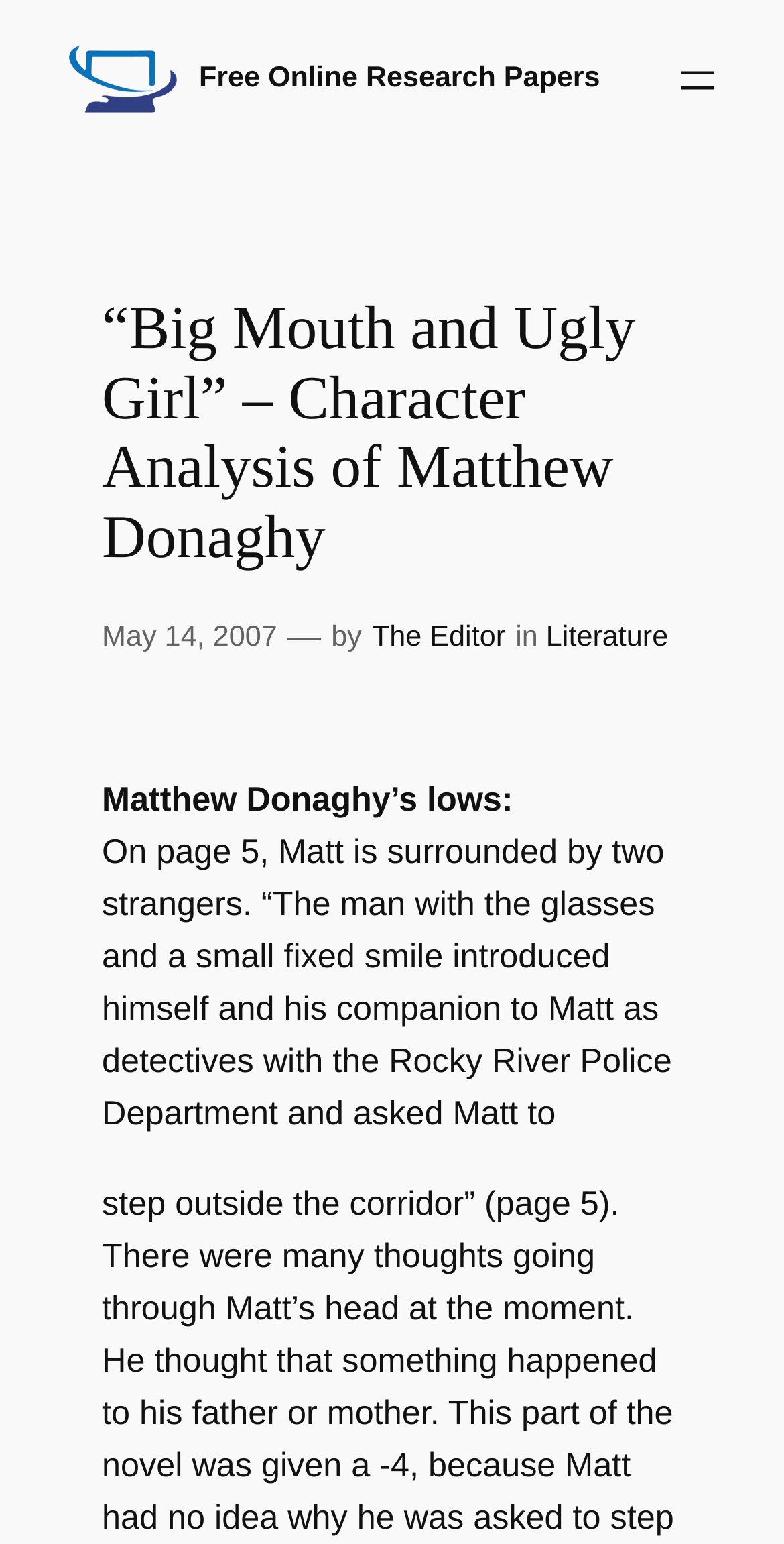Locate and extract the headline of this webpage.

“Big Mouth and Ugly Girl” – Character Analysis of Matthew Donaghy